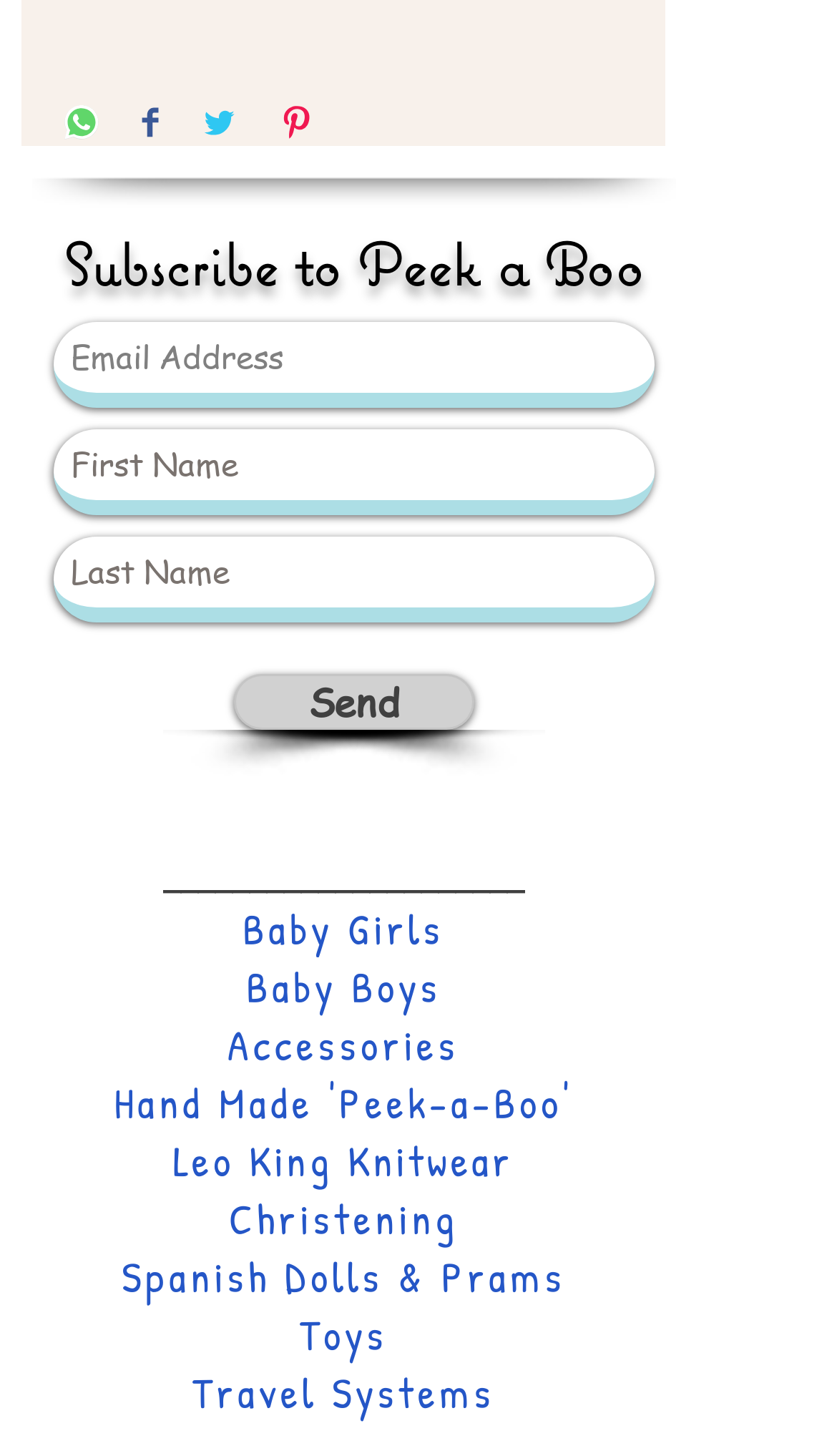Reply to the question below using a single word or brief phrase:
What categories of products are listed?

Baby and accessories